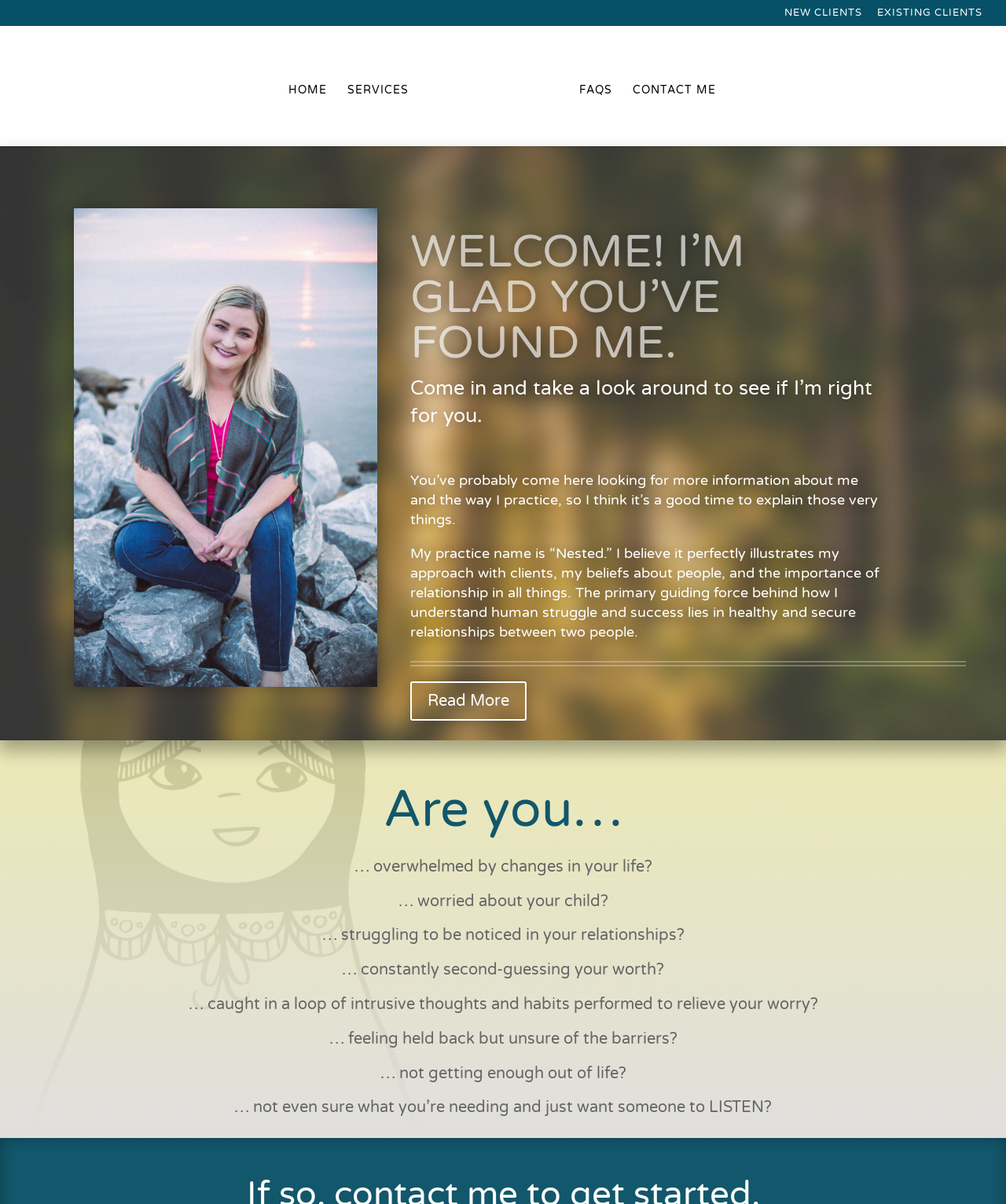Determine the bounding box coordinates of the clickable area required to perform the following instruction: "Learn more about Nested Therapy". The coordinates should be represented as four float numbers between 0 and 1: [left, top, right, bottom].

[0.424, 0.042, 0.555, 0.108]